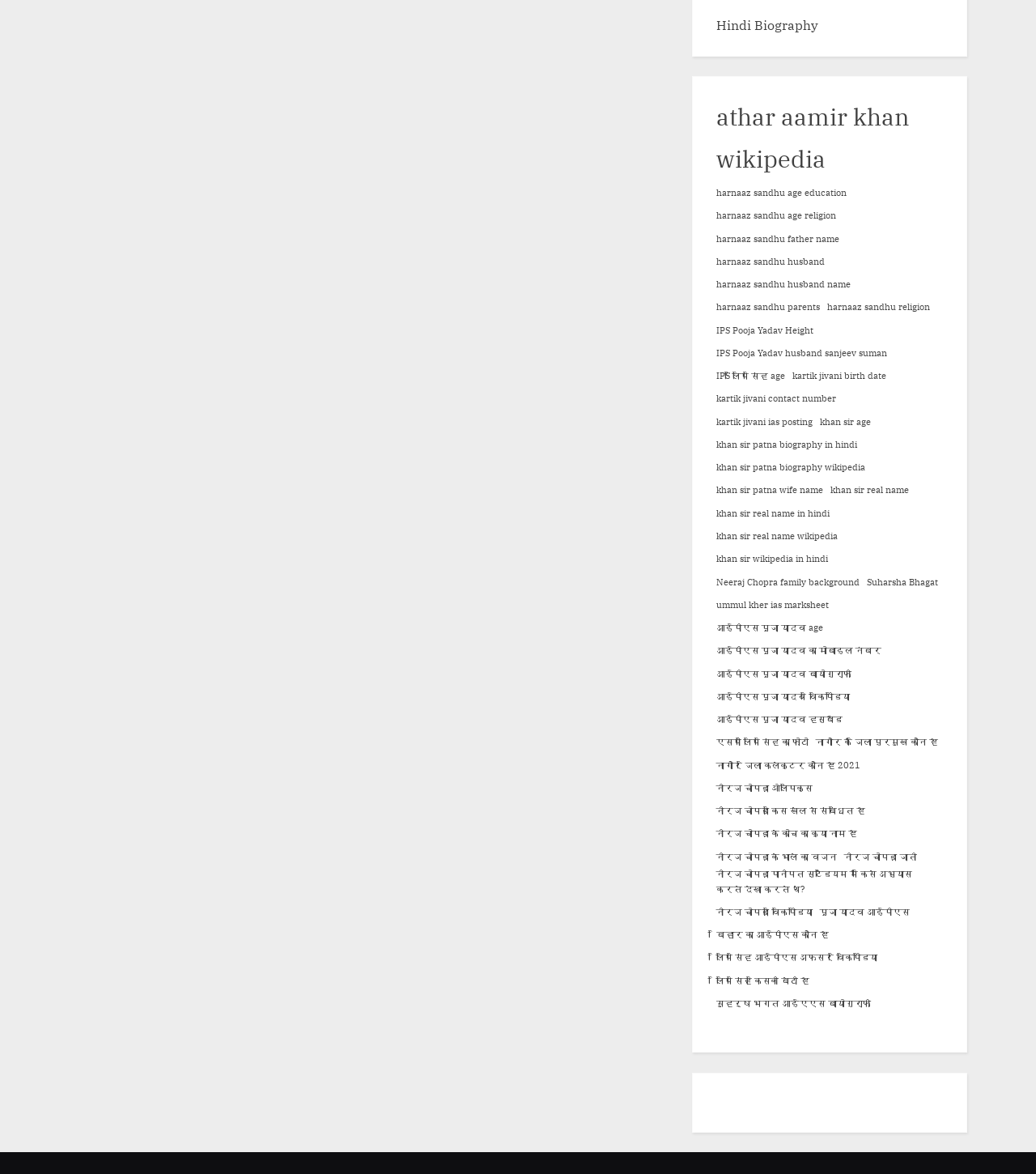What is Khan Sir's real name?
Refer to the image and provide a concise answer in one word or phrase.

Not specified